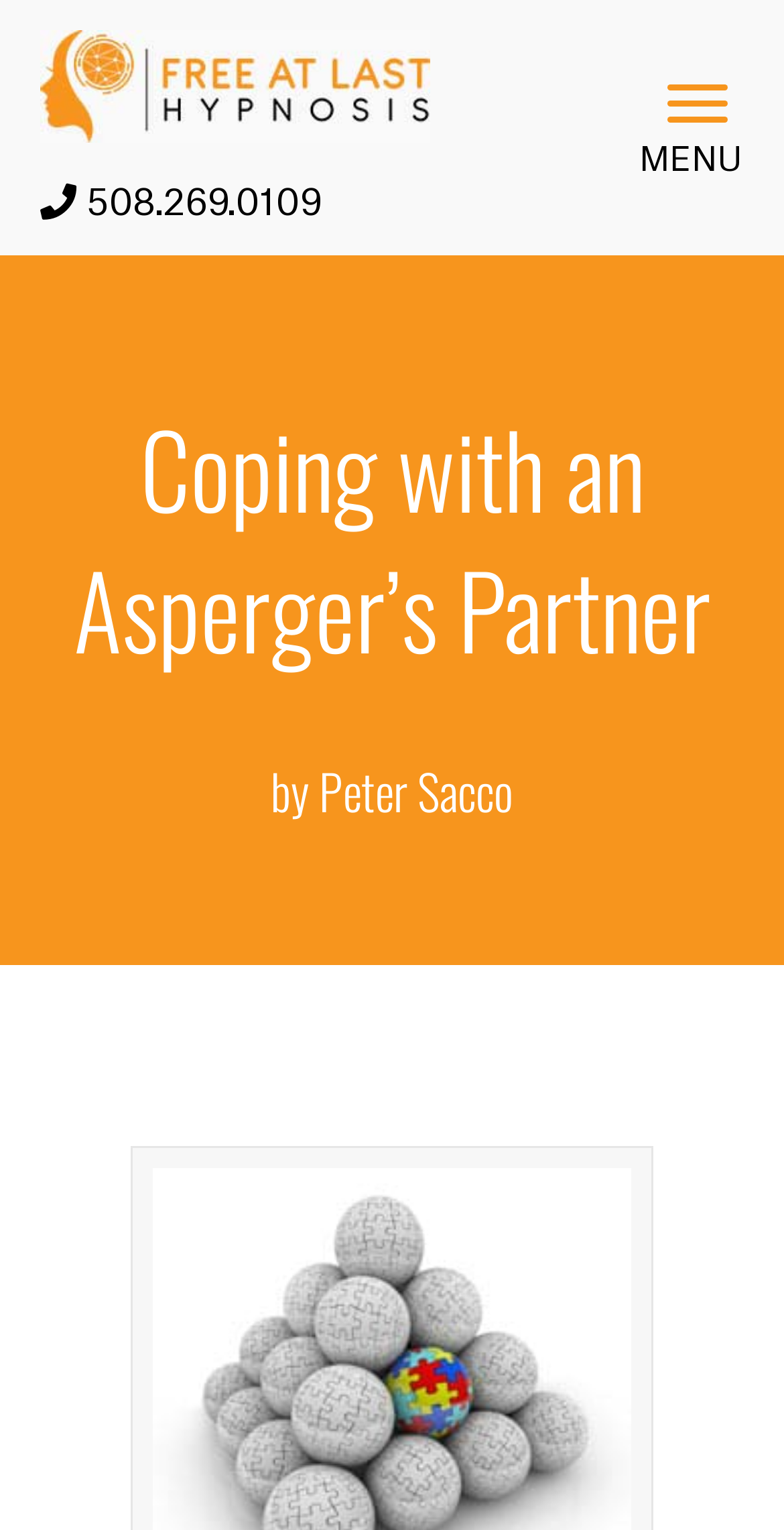Using the provided element description, identify the bounding box coordinates as (top-left x, top-left y, bottom-right x, bottom-right y). Ensure all values are between 0 and 1. Description: 508.269.0109

[0.051, 0.121, 0.41, 0.145]